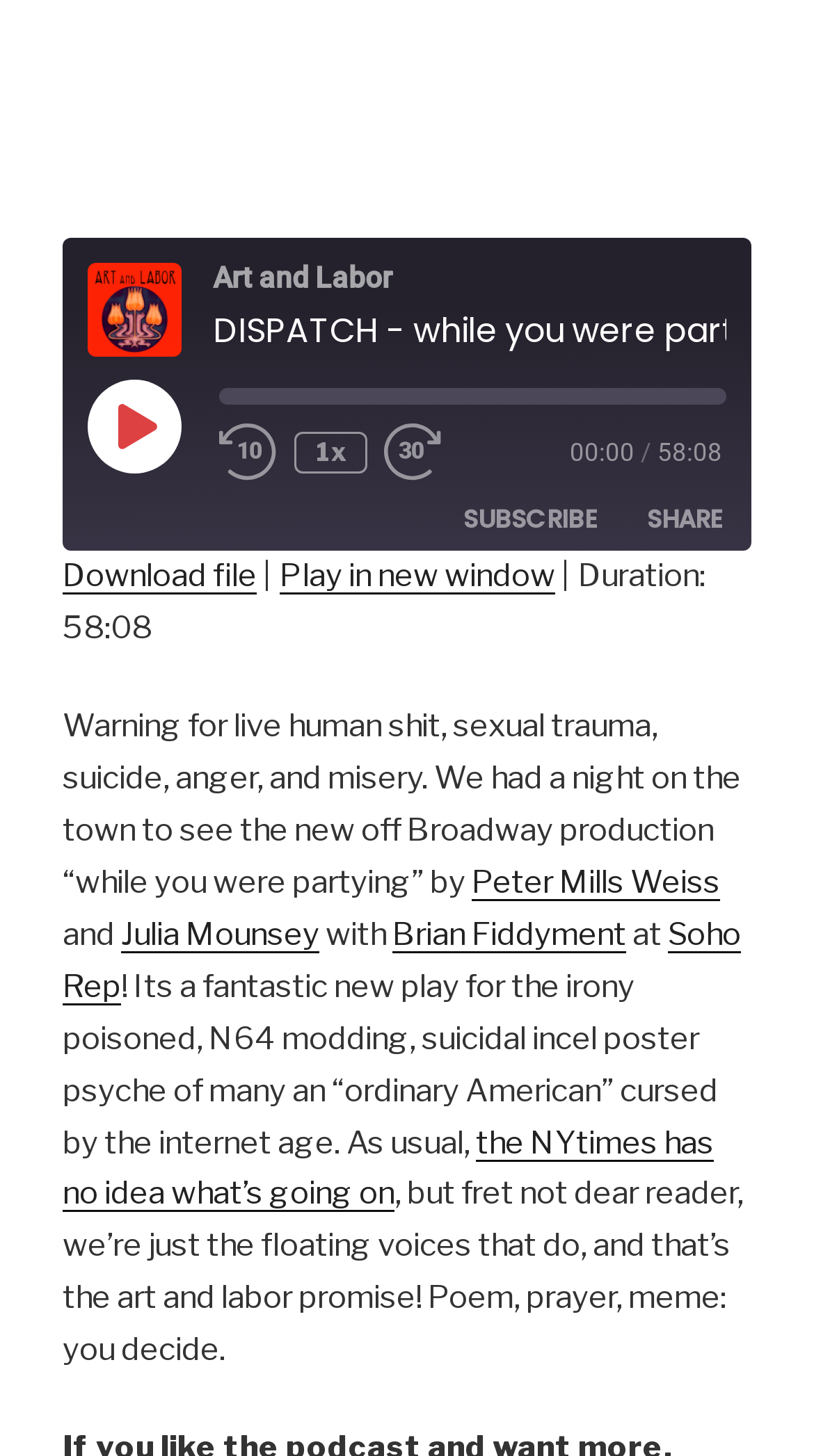What is the title of the podcast episode?
Based on the screenshot, respond with a single word or phrase.

DISPATCH - while you were partying